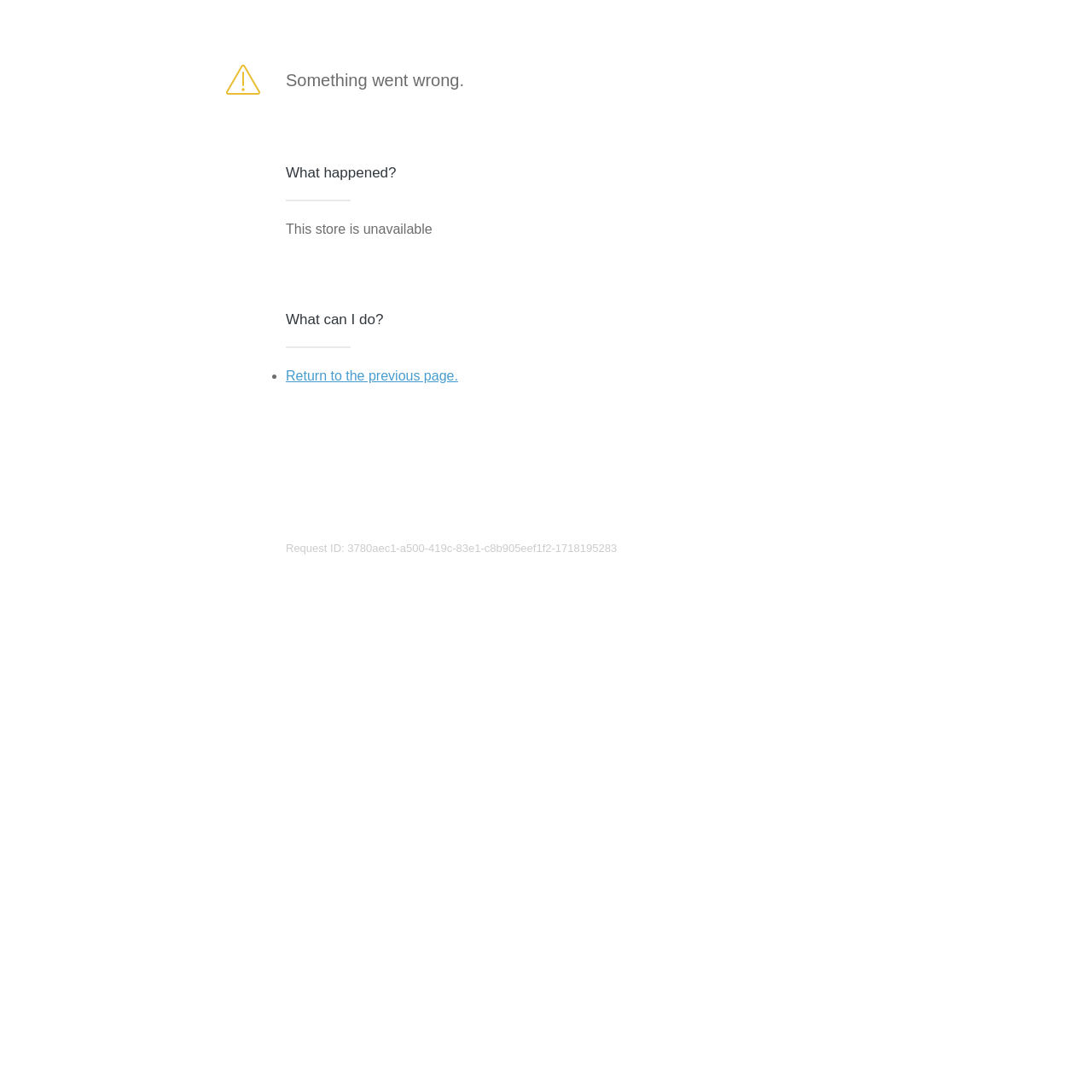Describe every aspect of the webpage in a detailed manner.

The webpage appears to be an error page, indicating that a store is unavailable. At the top left of the page, there is a small image. To the right of the image, a brief error message "Something went wrong." is displayed. Below this message, a heading "What happened?" is centered on the page, followed by a paragraph of text "This store is unavailable". 

Further down the page, another heading "What can I do?" is centered, followed by a bullet point list. The list contains a single item, which is a link "Return to the previous page." to the left of the bullet point. At the bottom of the page, a static text "Request ID: 3780aec1-a500-419c-83e1-c8b905eef1f2-1718195283" is displayed, likely providing a unique identifier for the error.